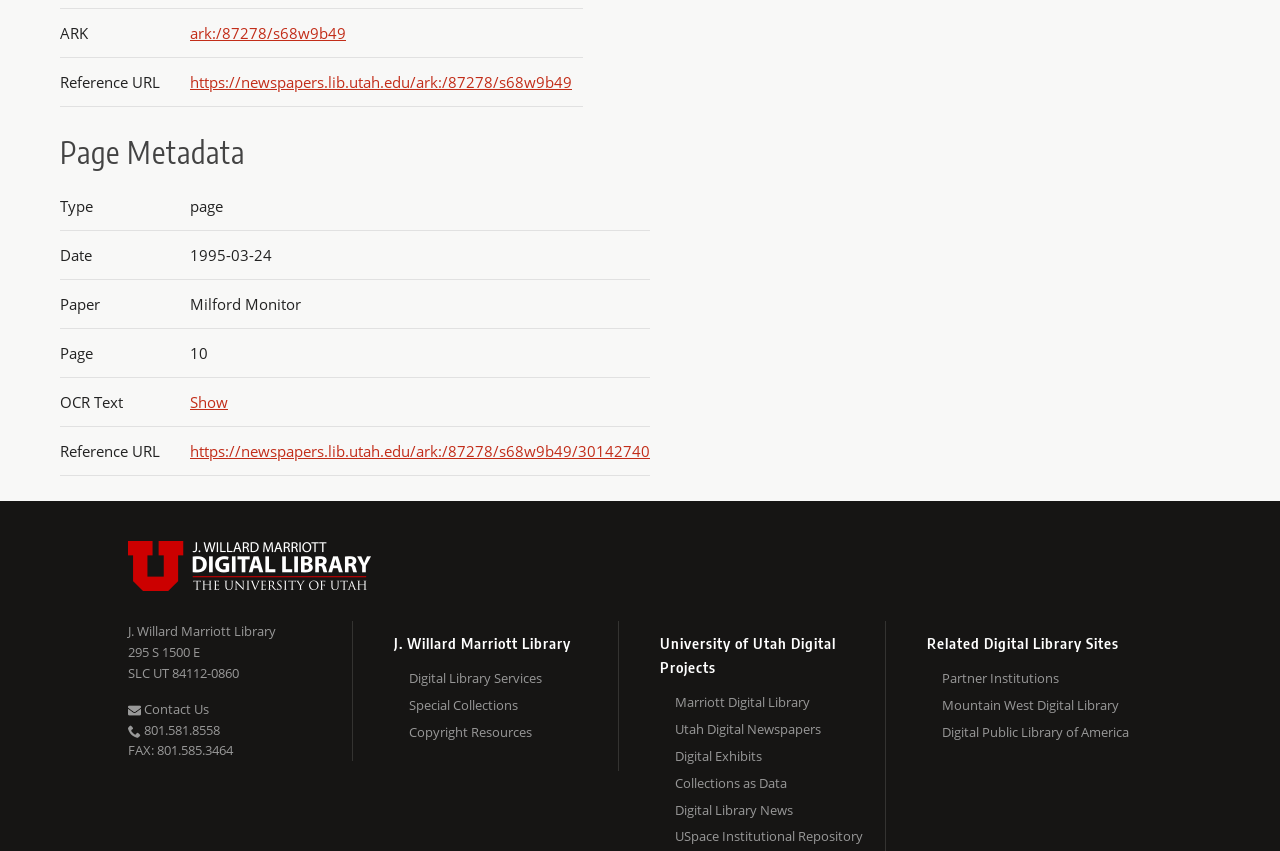Point out the bounding box coordinates of the section to click in order to follow this instruction: "Explore digital library services".

[0.32, 0.542, 0.483, 0.574]